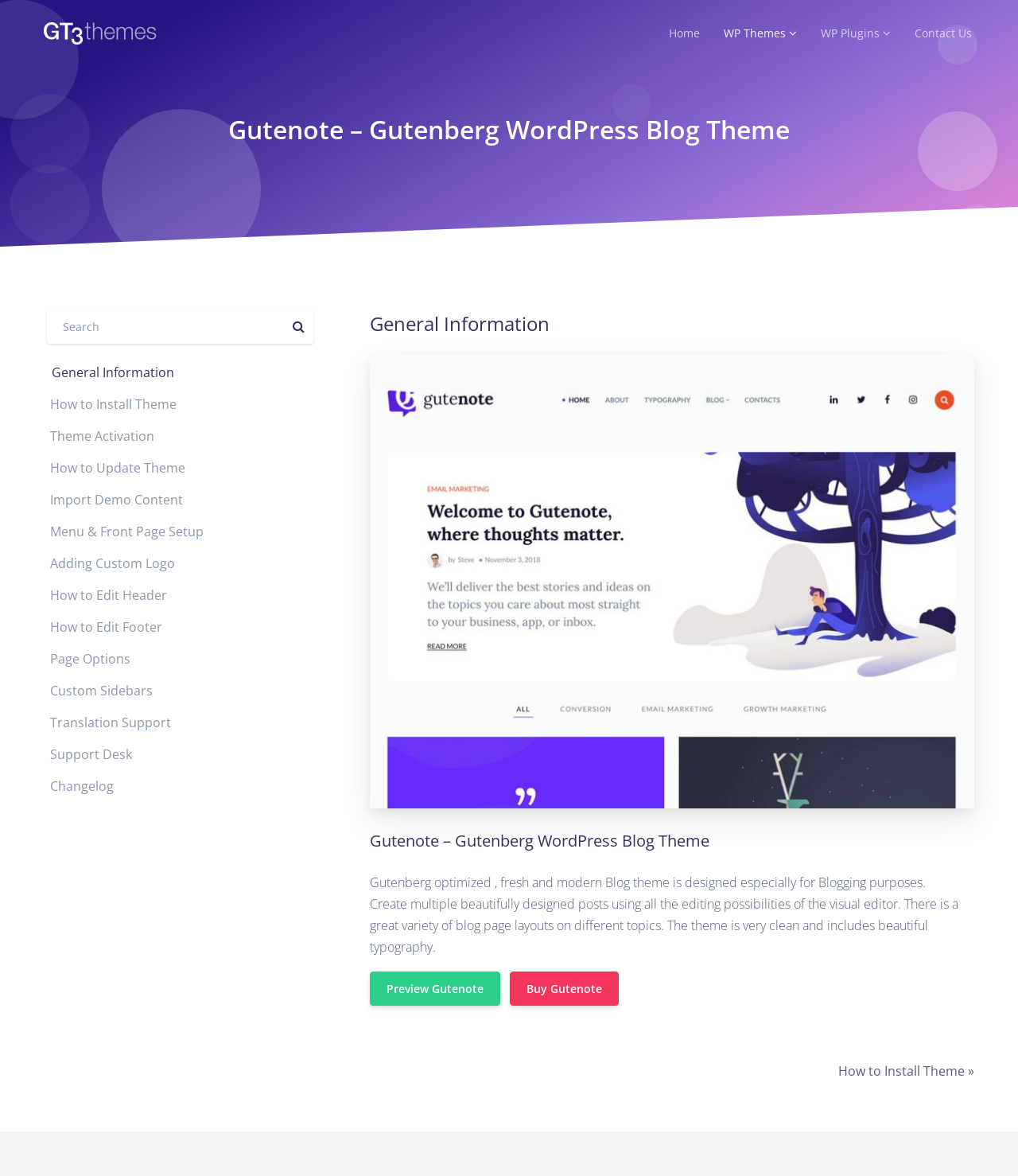Find the bounding box coordinates for the element that must be clicked to complete the instruction: "Go to the home page". The coordinates should be four float numbers between 0 and 1, indicated as [left, top, right, bottom].

[0.656, 0.015, 0.688, 0.042]